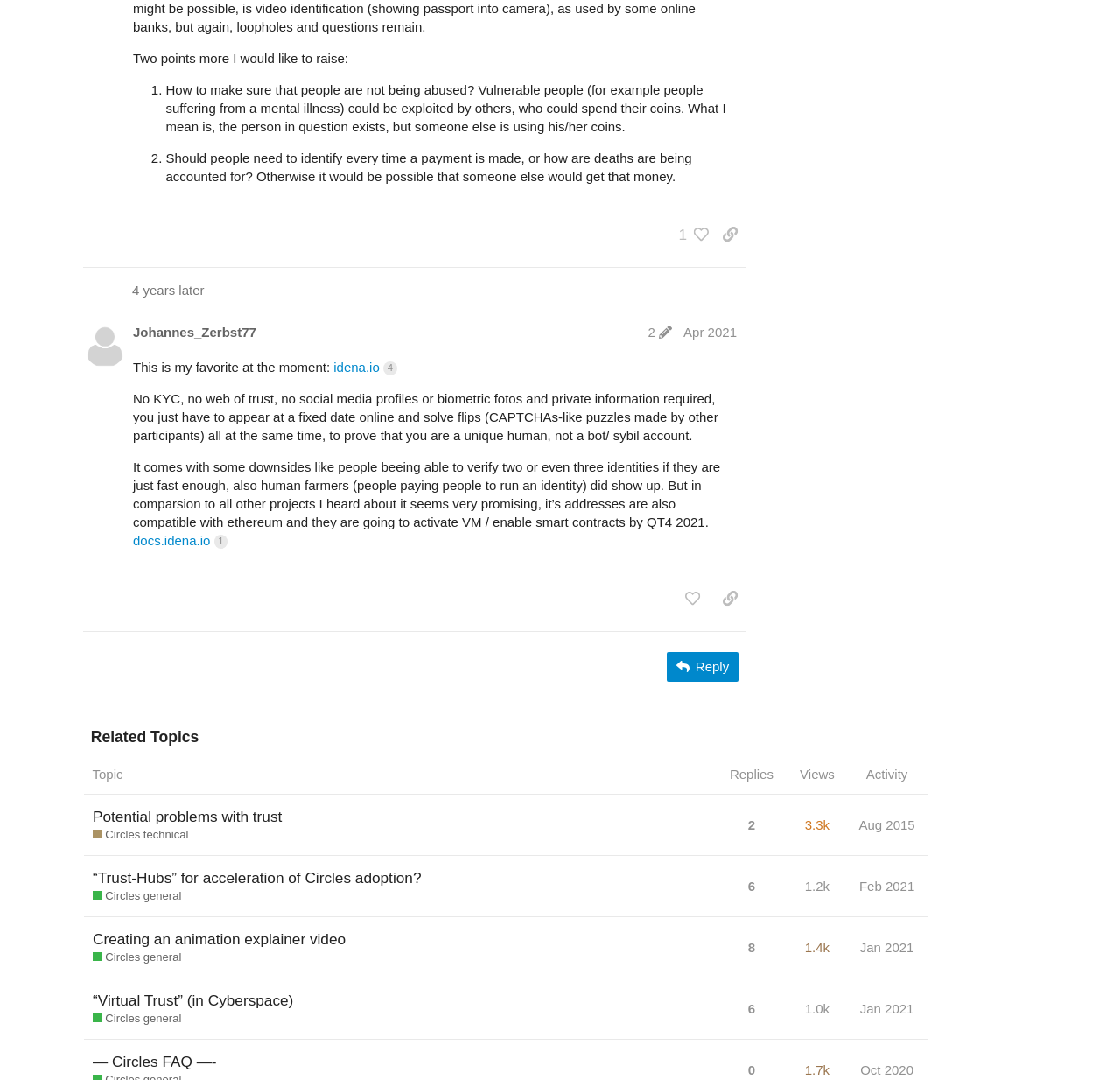Locate and provide the bounding box coordinates for the HTML element that matches this description: "8".

[0.664, 0.859, 0.678, 0.895]